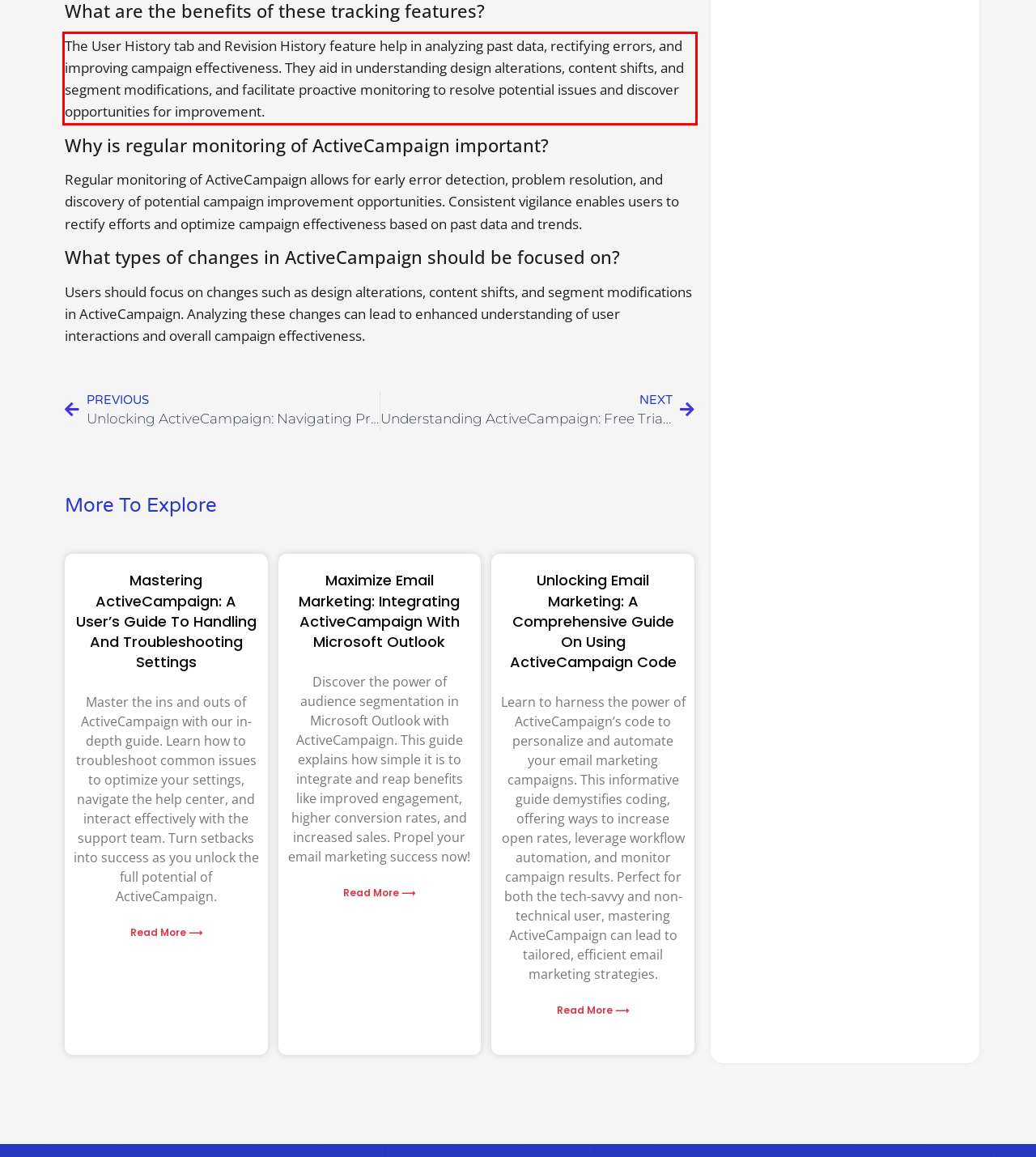Given a screenshot of a webpage with a red bounding box, extract the text content from the UI element inside the red bounding box.

The User History tab and Revision History feature help in analyzing past data, rectifying errors, and improving campaign effectiveness. They aid in understanding design alterations, content shifts, and segment modifications, and facilitate proactive monitoring to resolve potential issues and discover opportunities for improvement.